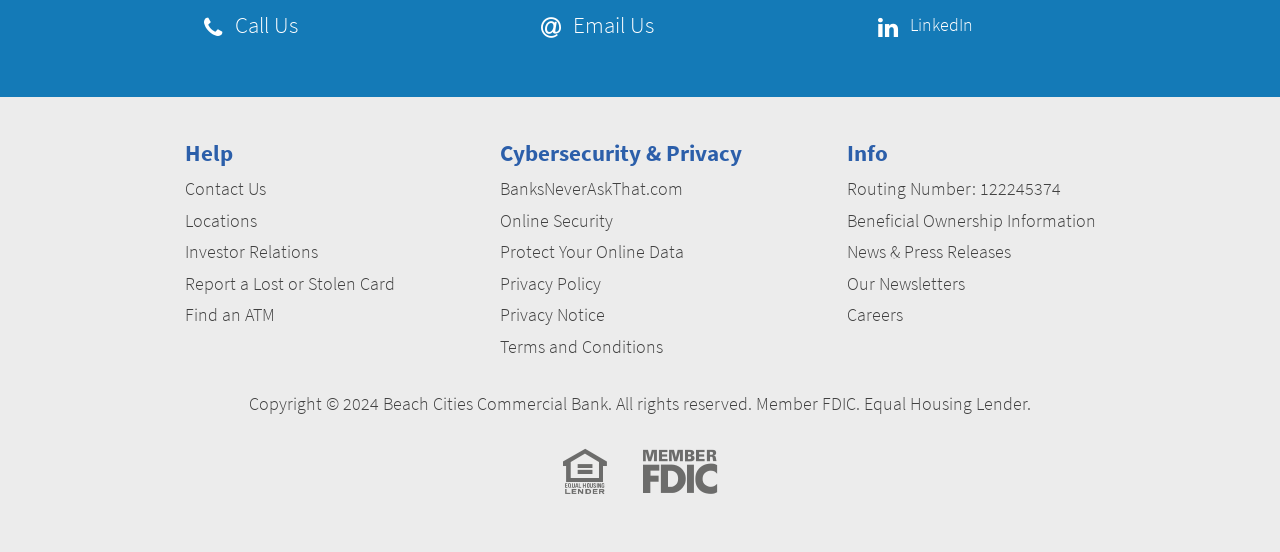Using the information in the image, give a comprehensive answer to the question: 
What is the bank's routing number?

The routing number is provided in the 'Info' section of the webpage, which is typically used for setting up direct deposits, wire transfers, and other banking transactions.